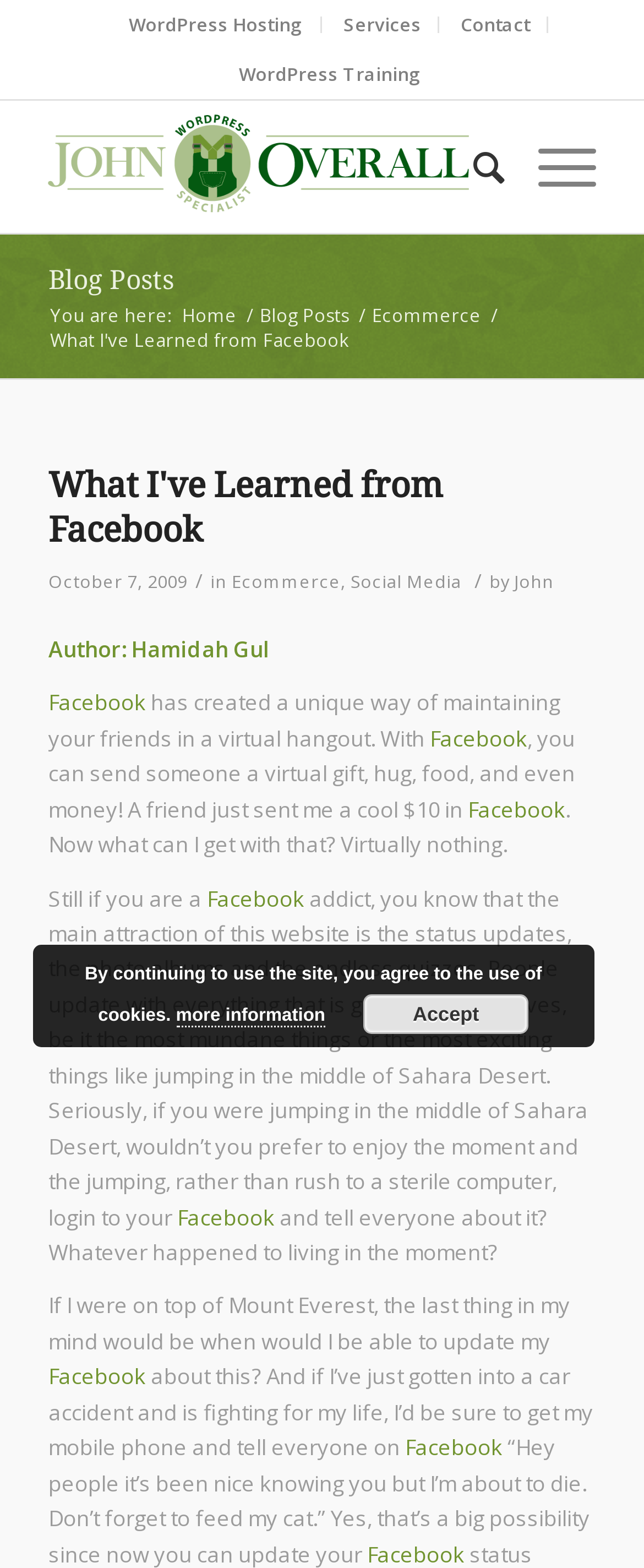What is the writer's opinion on updating Facebook during exciting moments?
Look at the image and respond with a one-word or short-phrase answer.

It's unnecessary